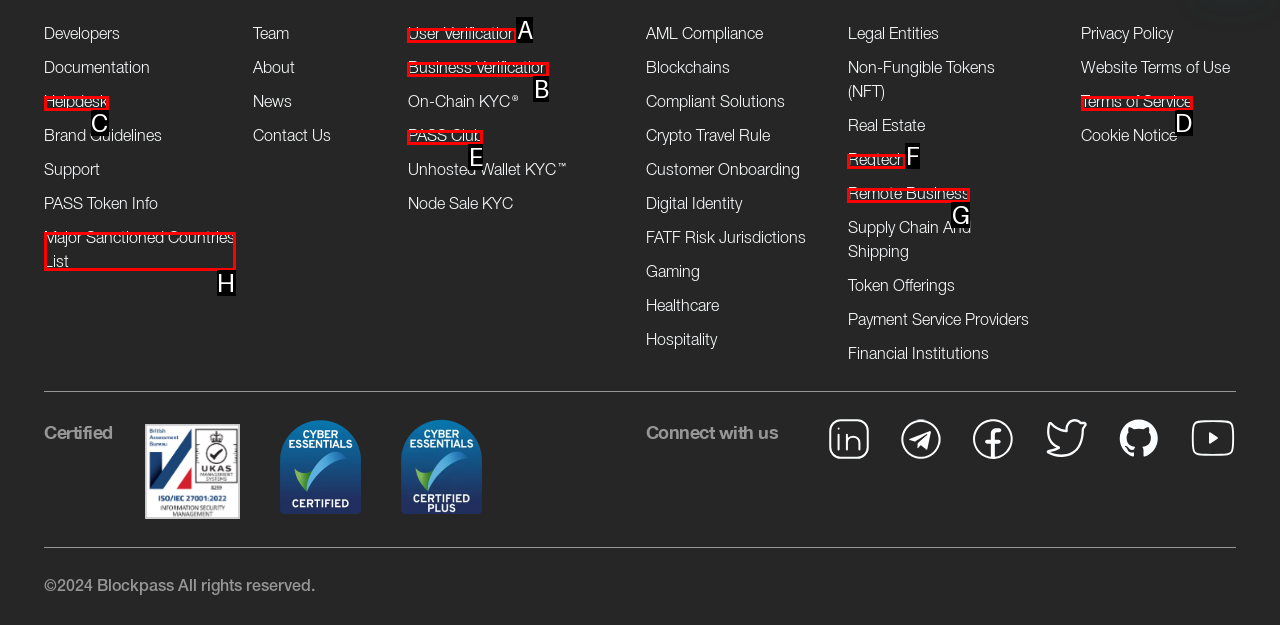Which UI element corresponds to this description: Terms of Service
Reply with the letter of the correct option.

D